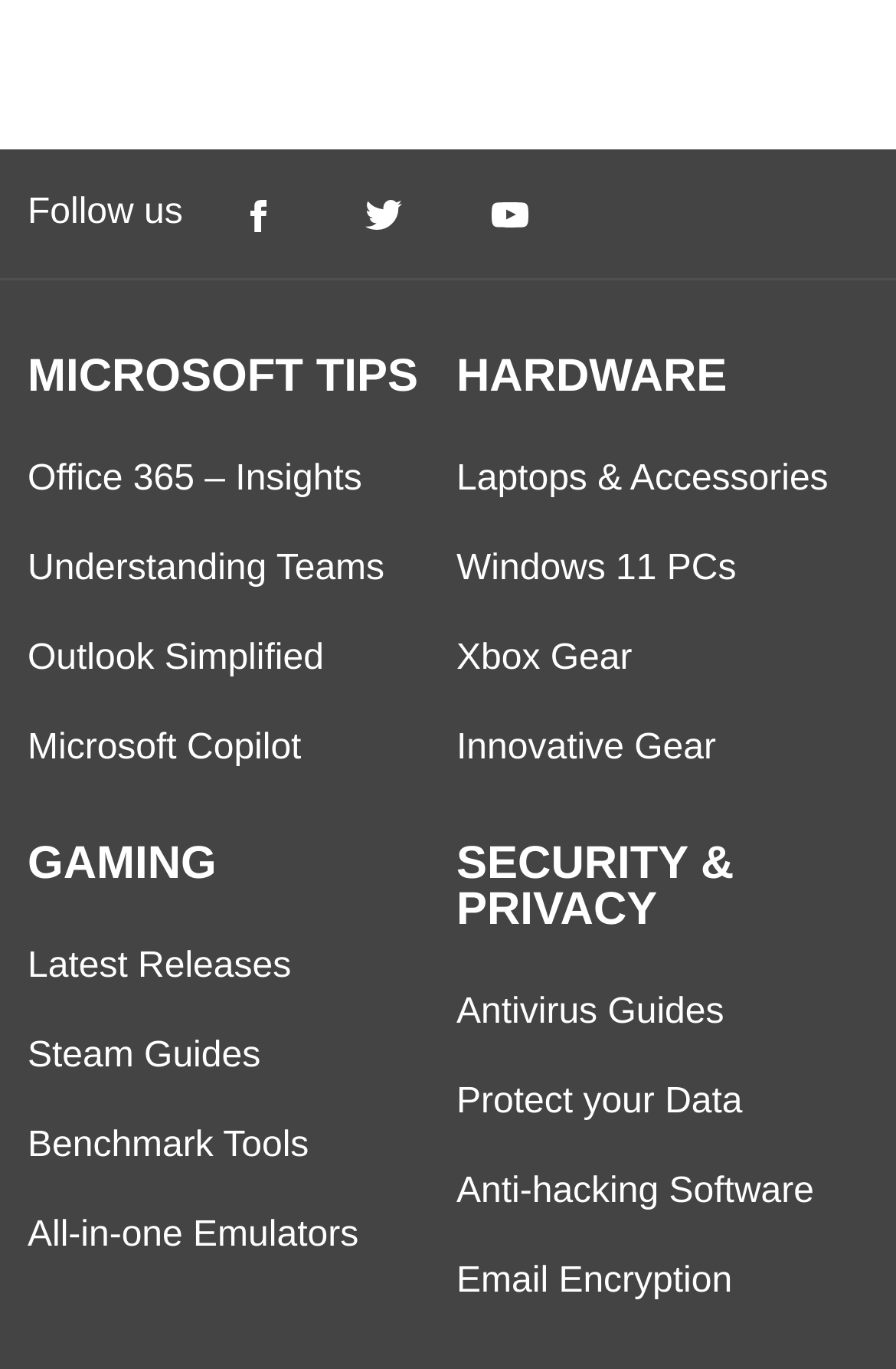What is the focus of the 'SECURITY & PRIVACY' category?
Please respond to the question with a detailed and thorough explanation.

The question asks about the focus of the 'SECURITY & PRIVACY' category. By examining the links under this category, we can see that they are related to protecting data and security, such as 'Antivirus Guides', 'Protect your Data', and 'Email Encryption'.